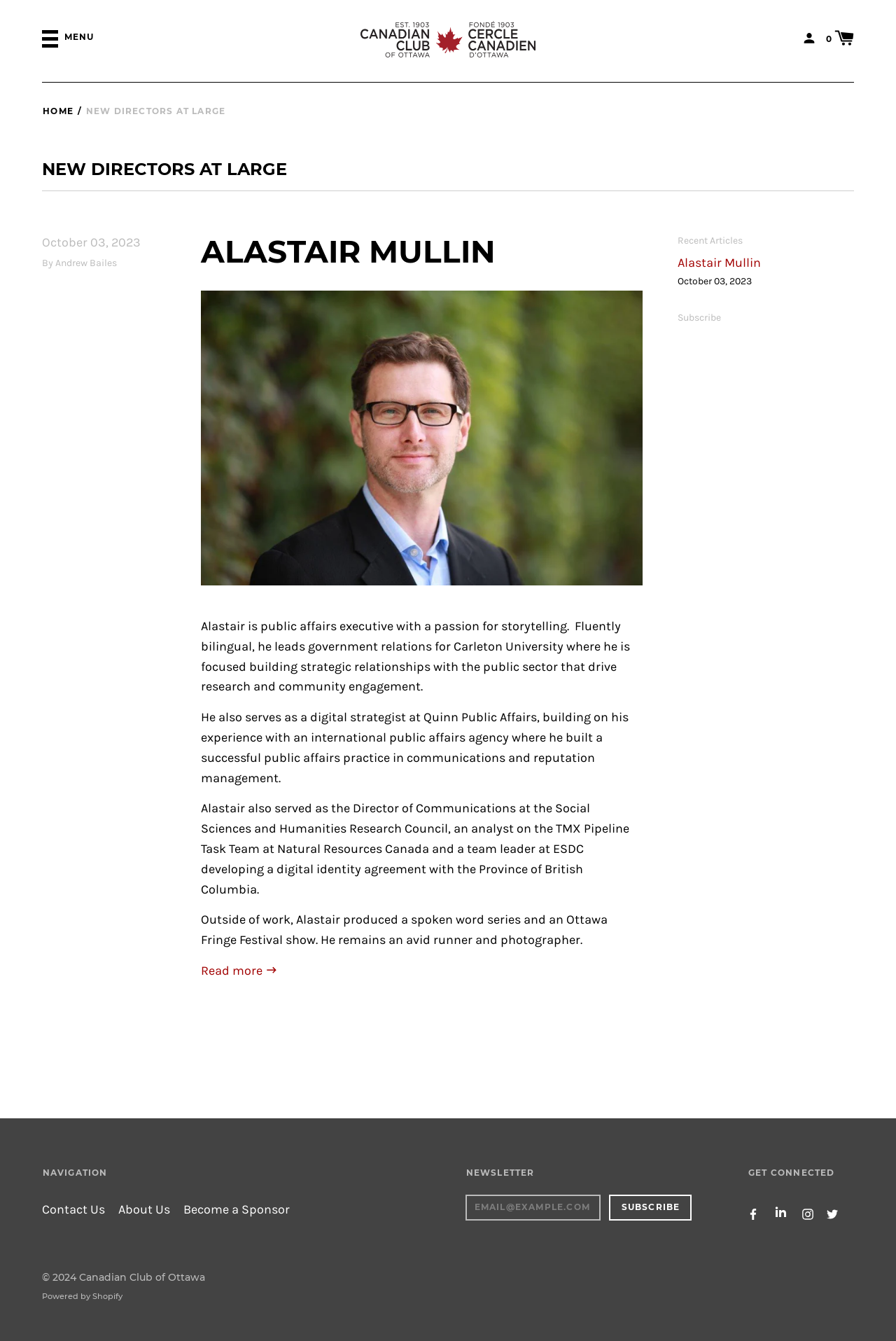What is the name of the organization?
Look at the image and respond with a one-word or short-phrase answer.

Canadian Club of Ottawa